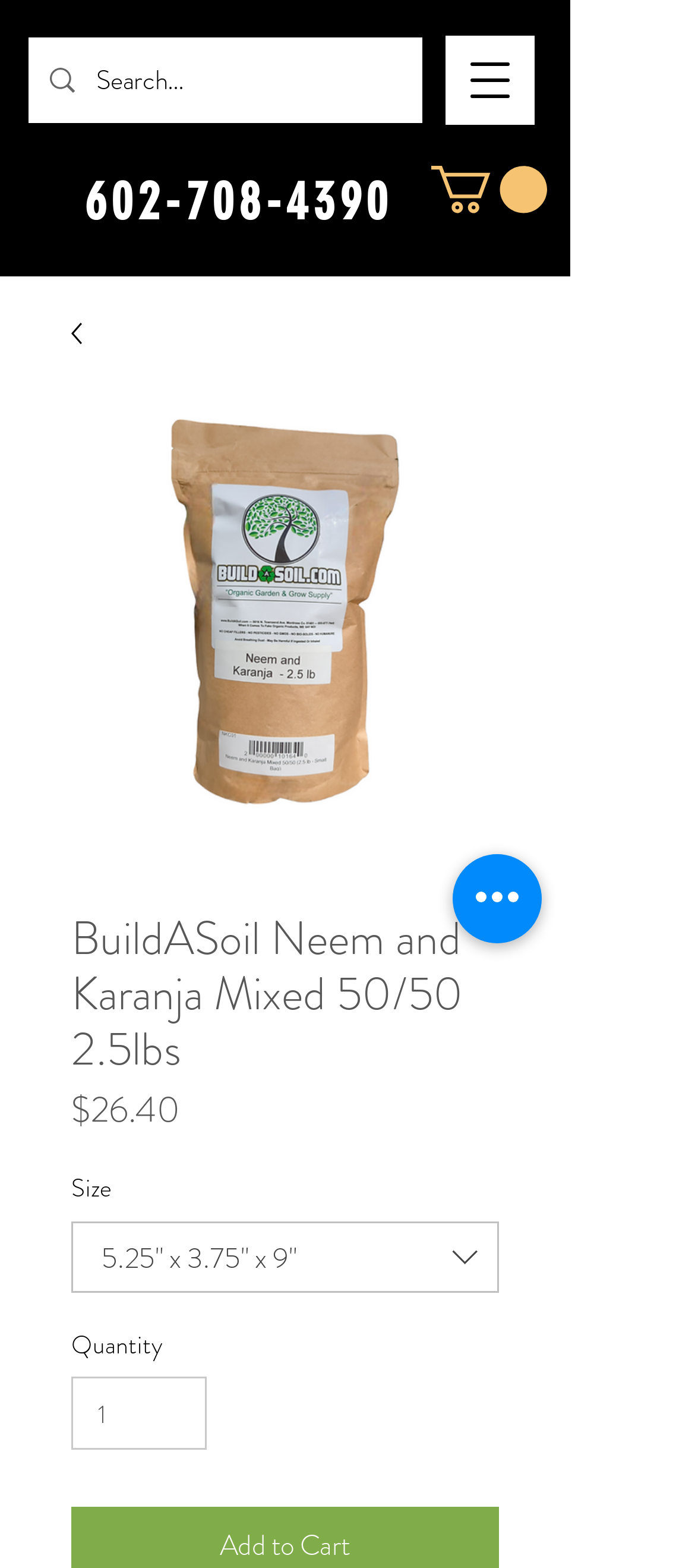Find and generate the main title of the webpage.

BuildASoil Neem and Karanja Mixed 50/50 2.5lbs